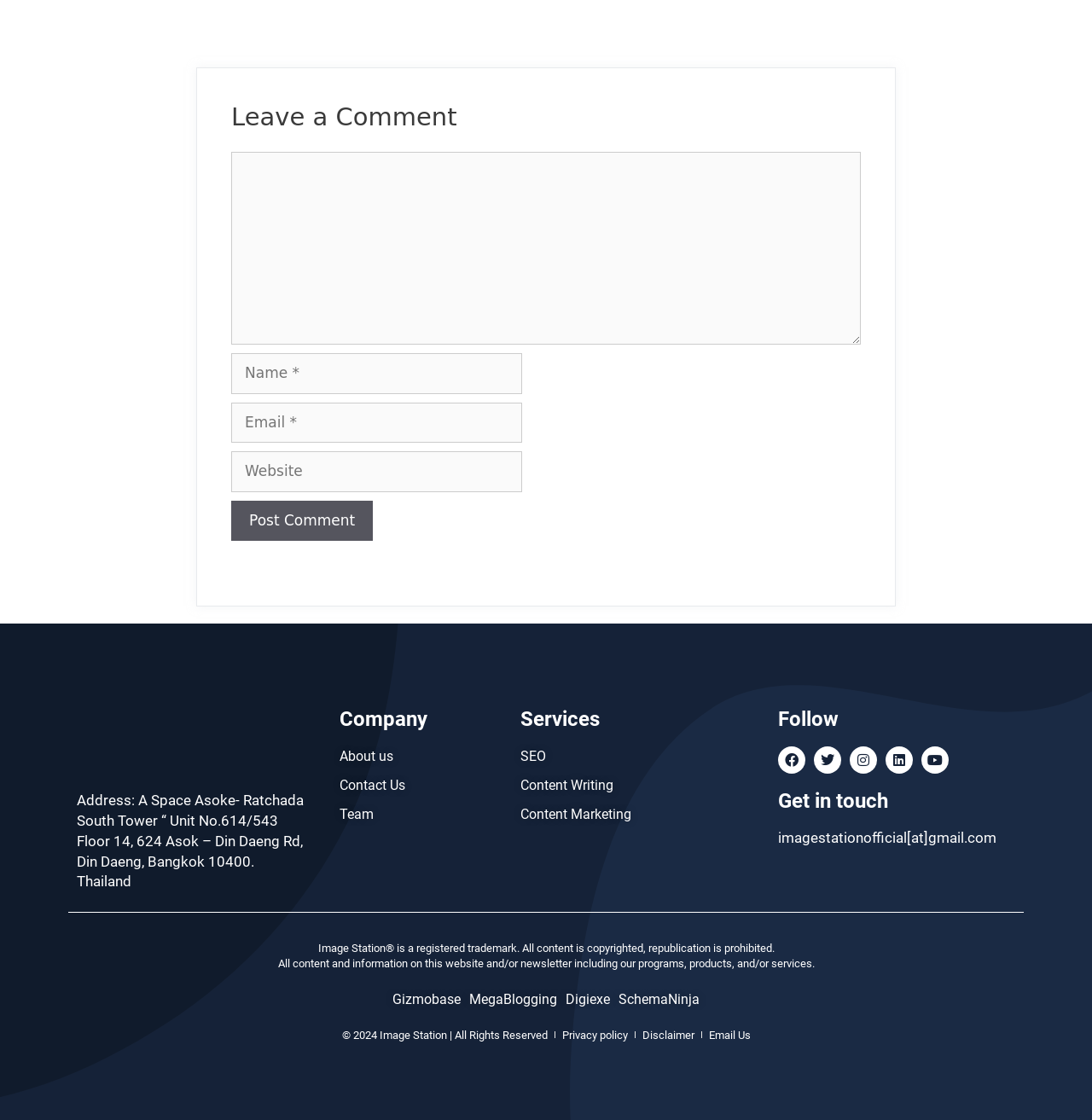Where is the company located?
Please provide a single word or phrase in response based on the screenshot.

Thailand